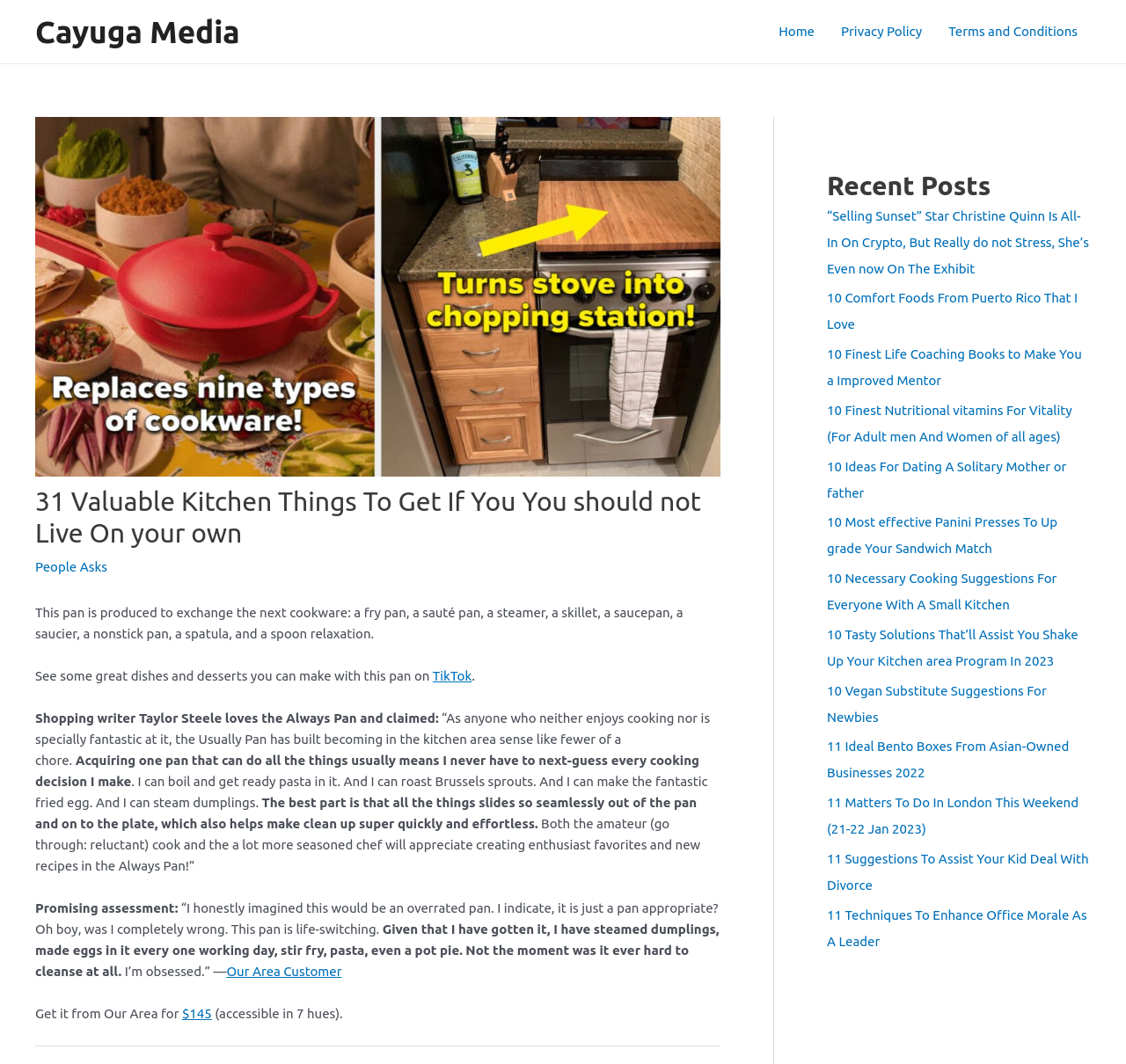What is the main topic of this webpage?
Identify the answer in the screenshot and reply with a single word or phrase.

Kitchen items